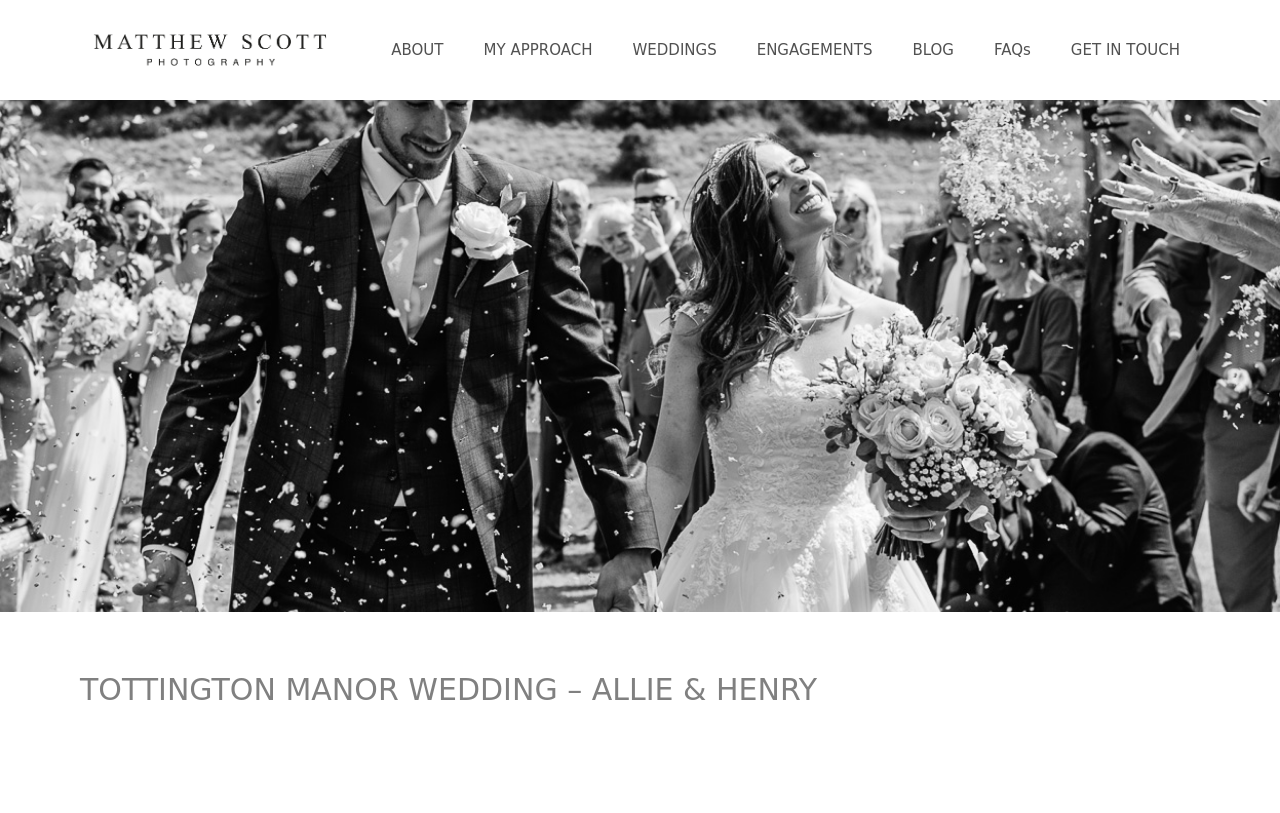Create a detailed narrative describing the layout and content of the webpage.

This webpage is about a wedding photography service, specifically showcasing a wedding at Tottington Manor. At the top of the page, there is a banner with a link to the photographer's website, accompanied by a small image. Below the banner, a navigation menu is situated, featuring links to various sections of the website, including "About", "My Approach", "Weddings", "Engagements", "Blog", "FAQs", and "Get in Touch".

The main content of the page is focused on the wedding story, with a prominent heading "TOTTINGTON MANOR WEDDING – ALLIE & HENRY" situated near the top. The heading is followed by a brief description, which appears to be a quote from someone, saying "“We absolutely love them!!” The morning prep started at Allie’s parent's house in Brighton. I think the award for the best reaction from a bride’s dad after seeing his daughter".